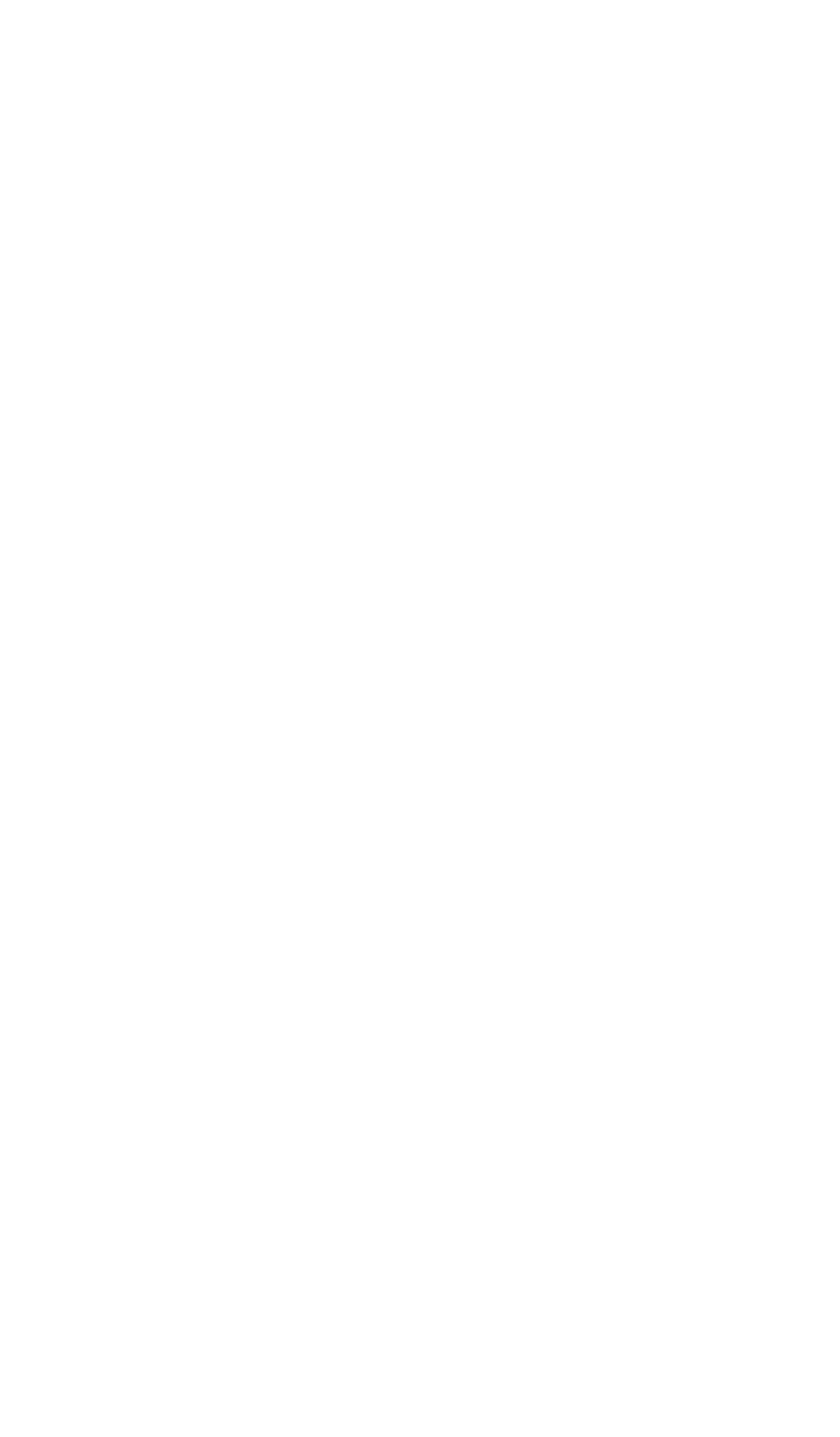Who posted the content?
Answer the question with a detailed and thorough explanation.

I found a link element with the text 'Posted by NerdsChalk Staff' at coordinates [0.308, 0.905, 0.638, 0.936], which indicates that the content was posted by NerdsChalk Staff.